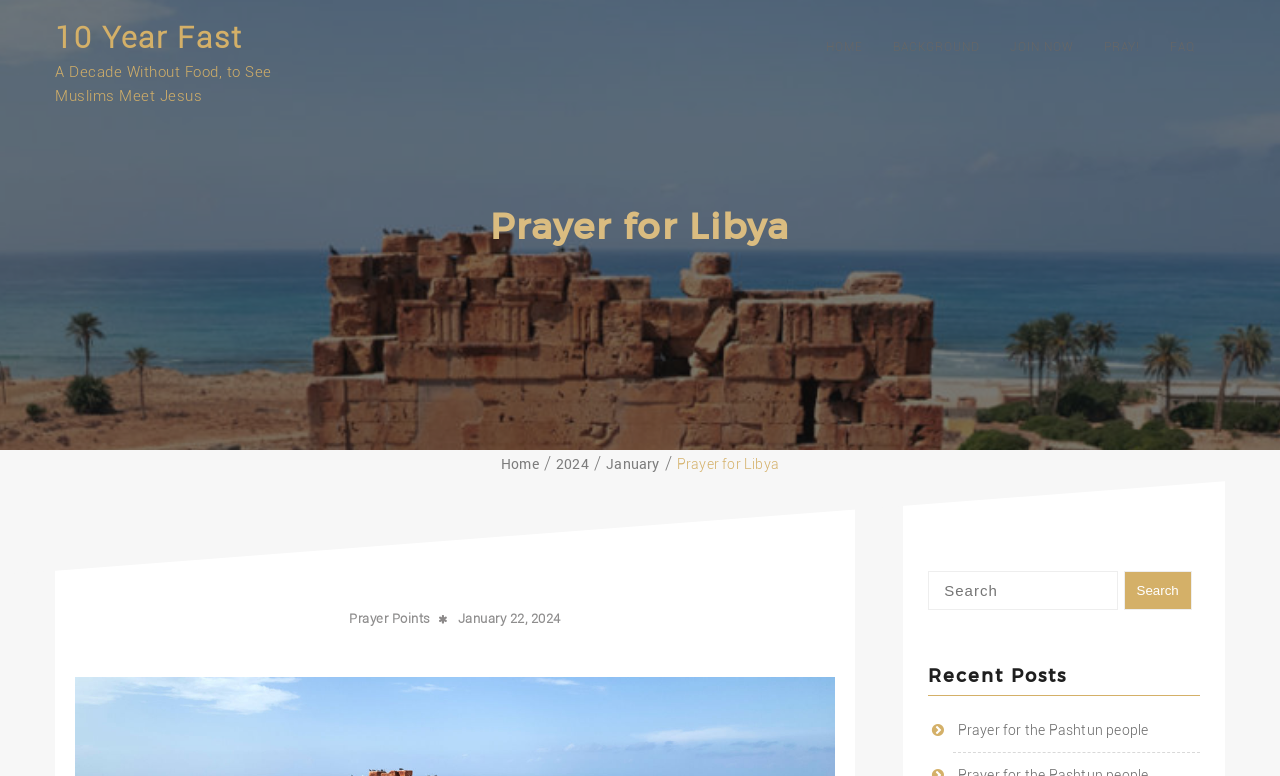What is the main purpose of this website?
Provide an in-depth and detailed explanation in response to the question.

Based on the webpage's content, it appears that the main purpose of this website is to facilitate prayer for Libya, specifically for a 10-year fast to see Muslims meet Jesus. The website provides resources and information for individuals to join in this prayer effort.